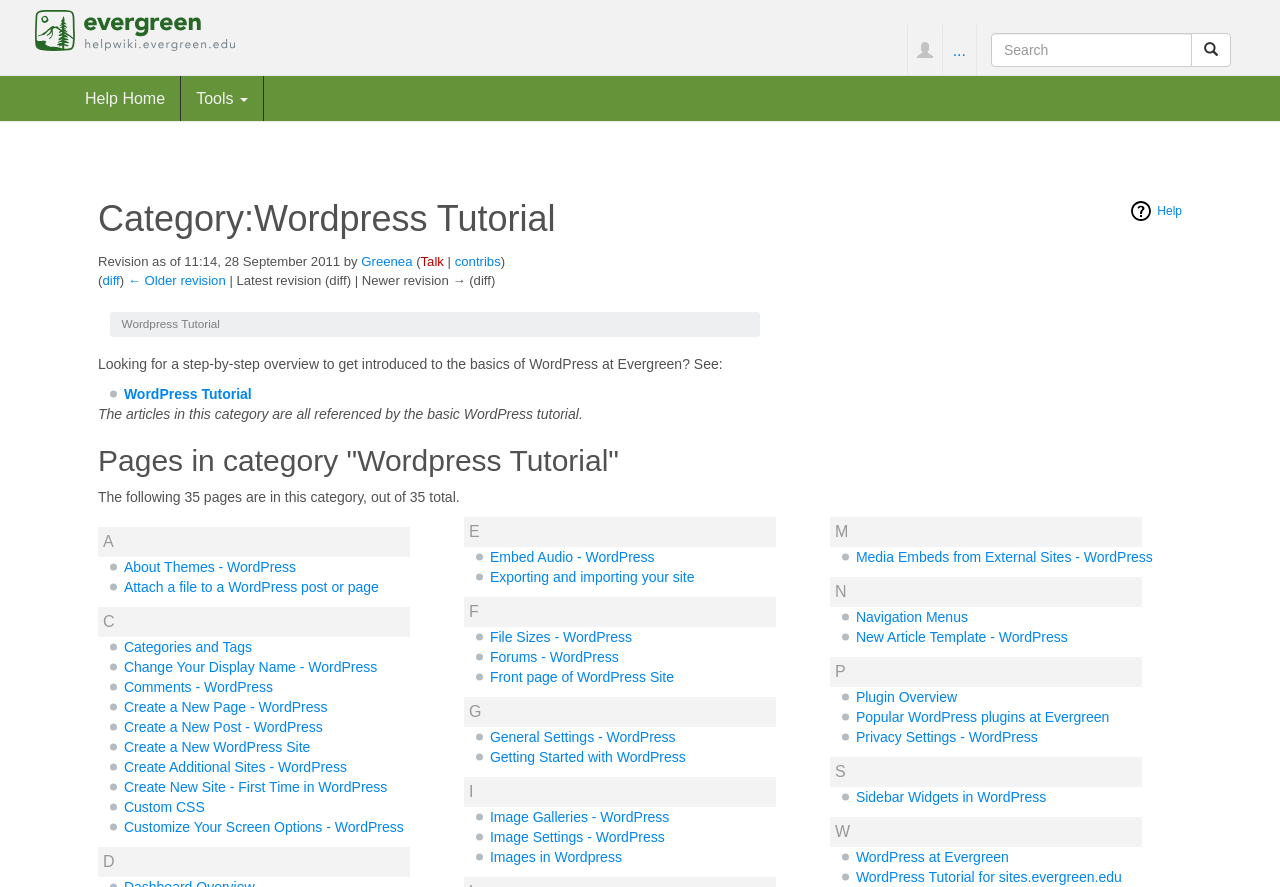Provide the bounding box coordinates of the HTML element described as: "Help". The bounding box coordinates should be four float numbers between 0 and 1, i.e., [left, top, right, bottom].

[0.882, 0.224, 0.923, 0.251]